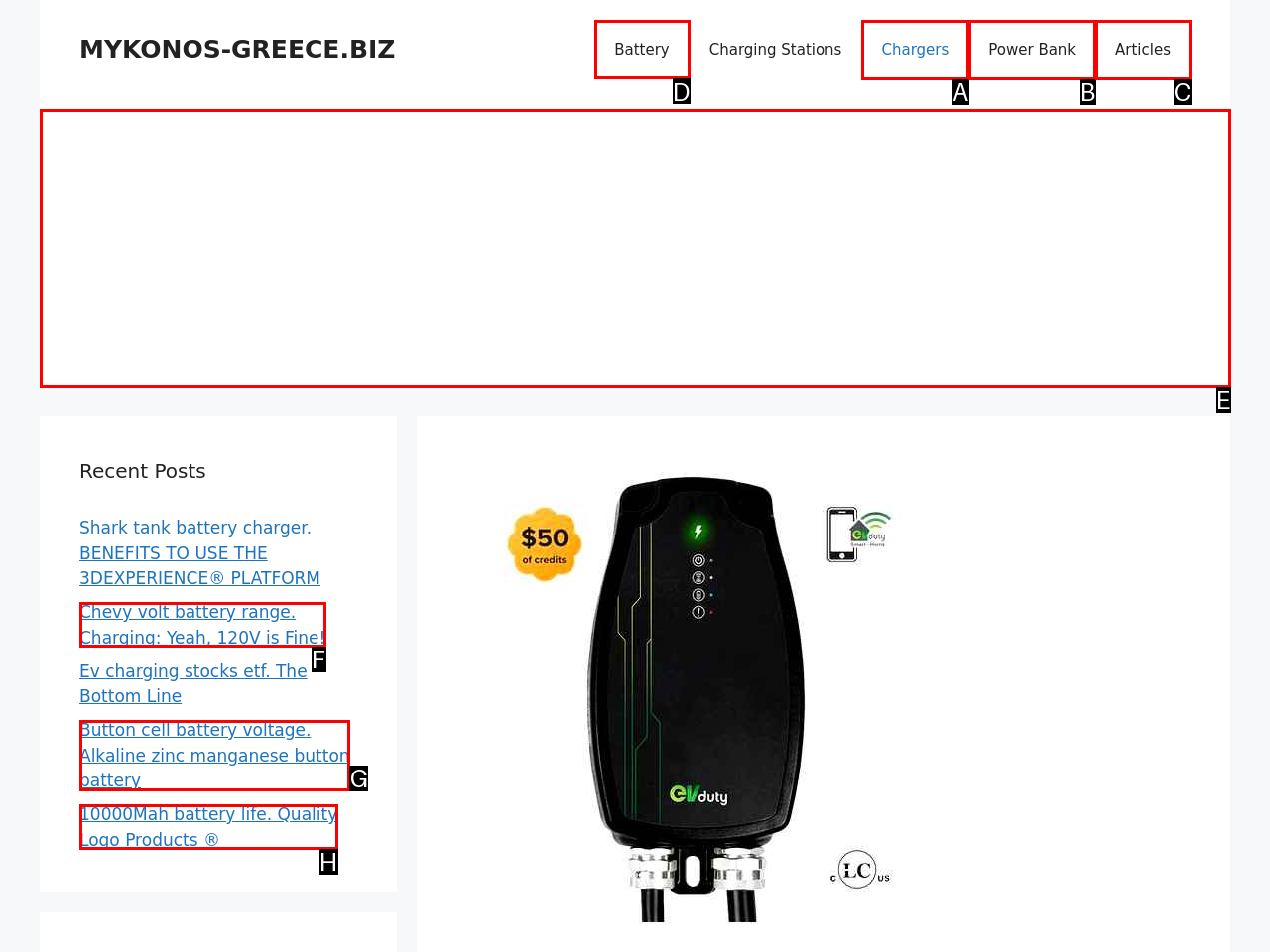From the given choices, which option should you click to complete this task: Click on the 'Battery' link? Answer with the letter of the correct option.

D